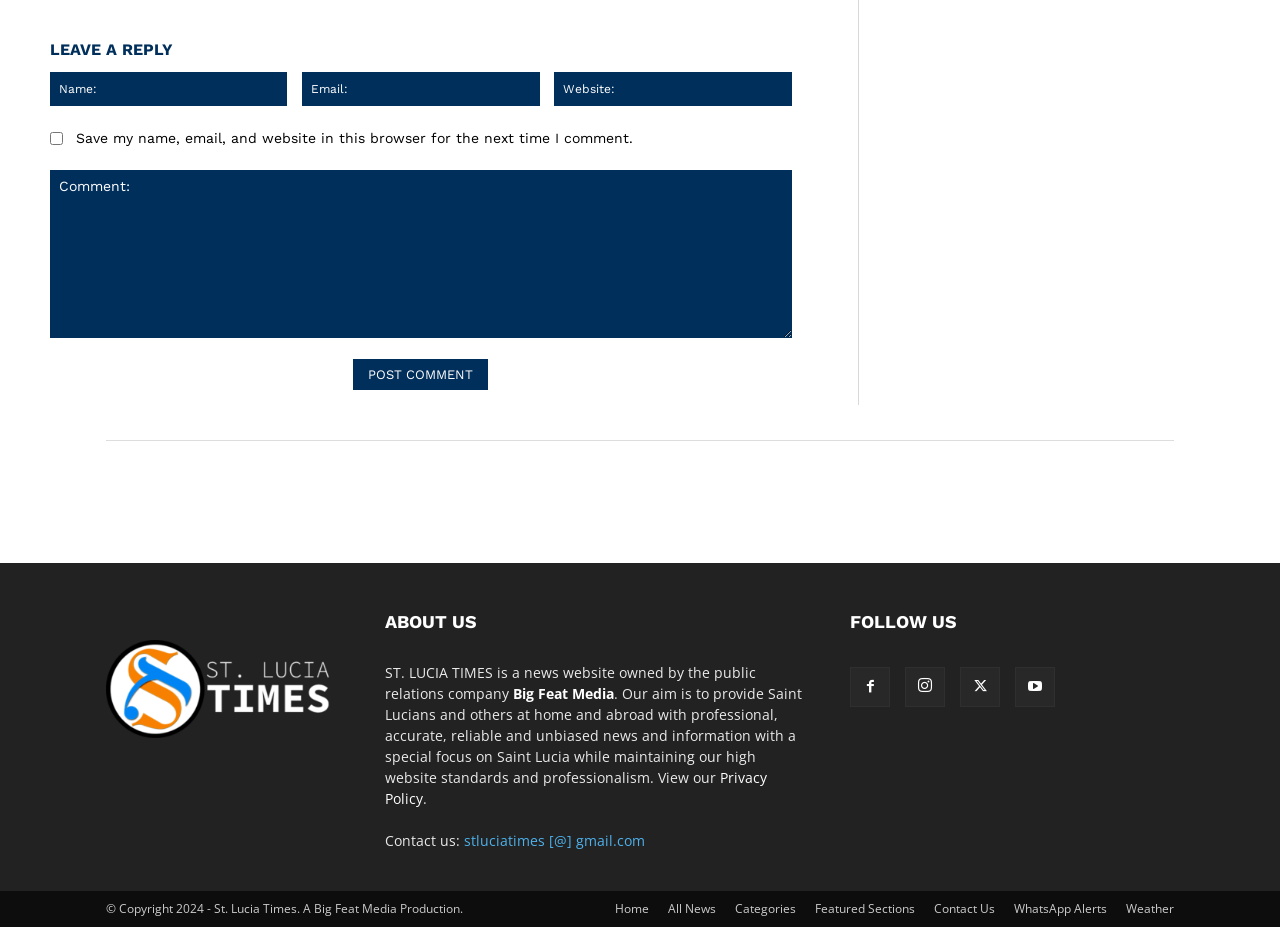Using the provided description Privacy Policy, find the bounding box coordinates for the UI element. Provide the coordinates in (top-left x, top-left y, bottom-right x, bottom-right y) format, ensuring all values are between 0 and 1.

[0.301, 0.828, 0.599, 0.871]